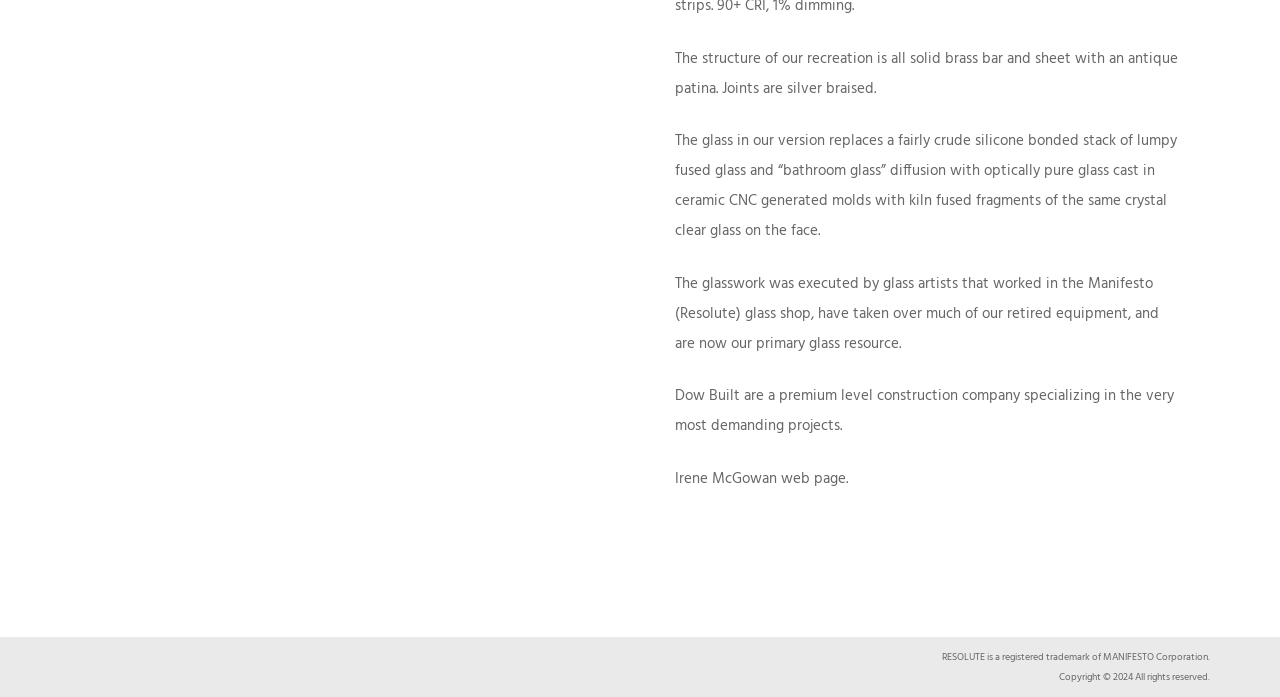What type of company is Dow Built?
Please provide a single word or phrase answer based on the image.

Construction company